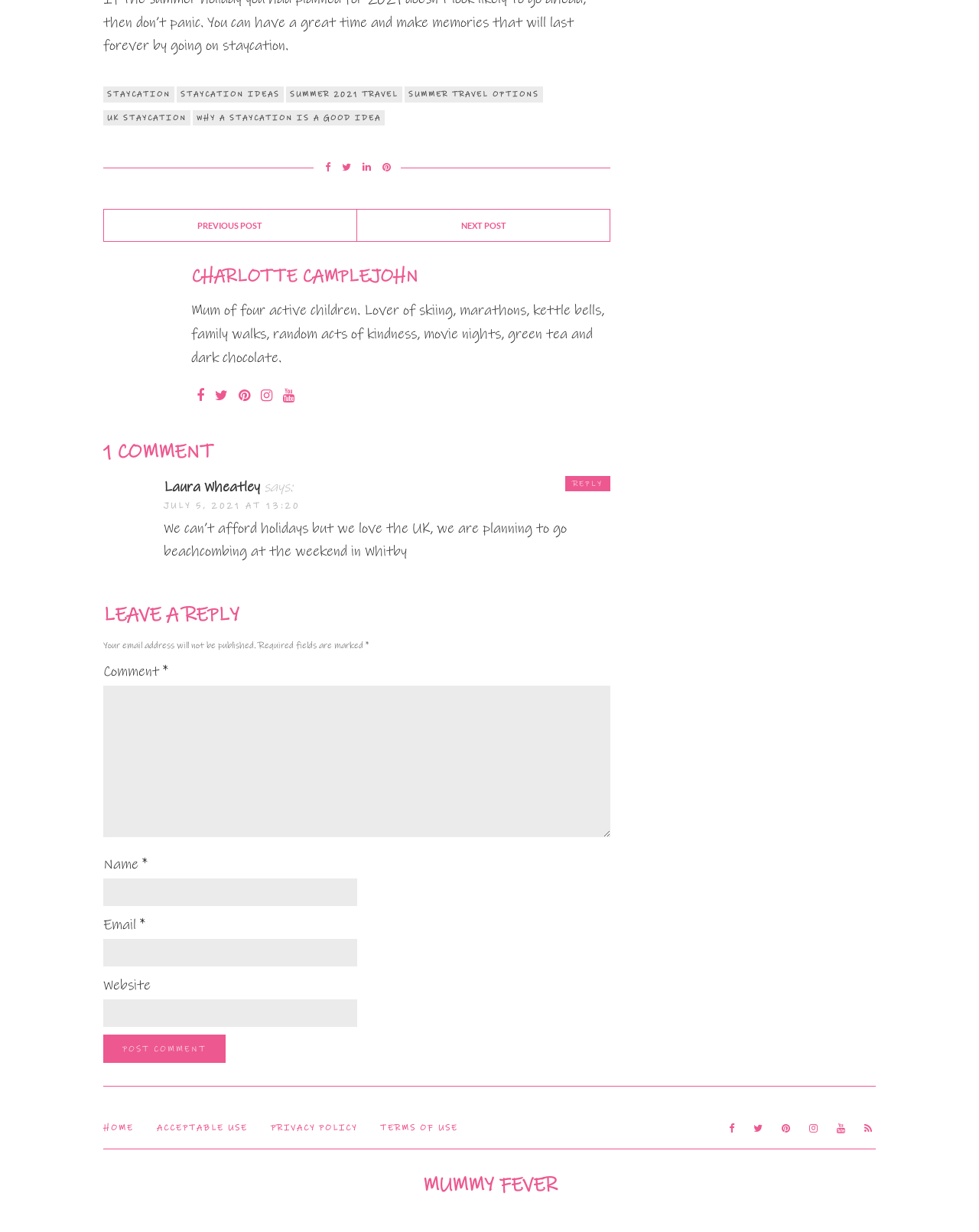Answer the question using only one word or a concise phrase: What is the name of the website?

Mummy Fever